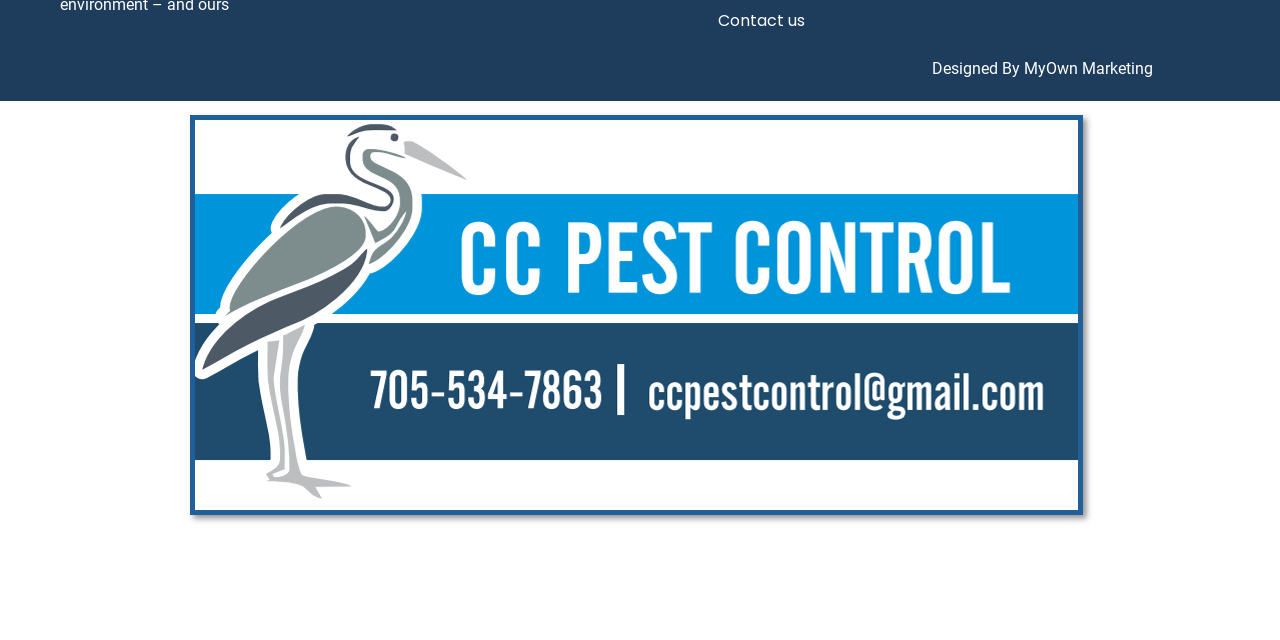Given the webpage screenshot and the description, determine the bounding box coordinates (top-left x, top-left y, bottom-right x, bottom-right y) that define the location of the UI element matching this description: Contact us

[0.545, 0.001, 0.726, 0.065]